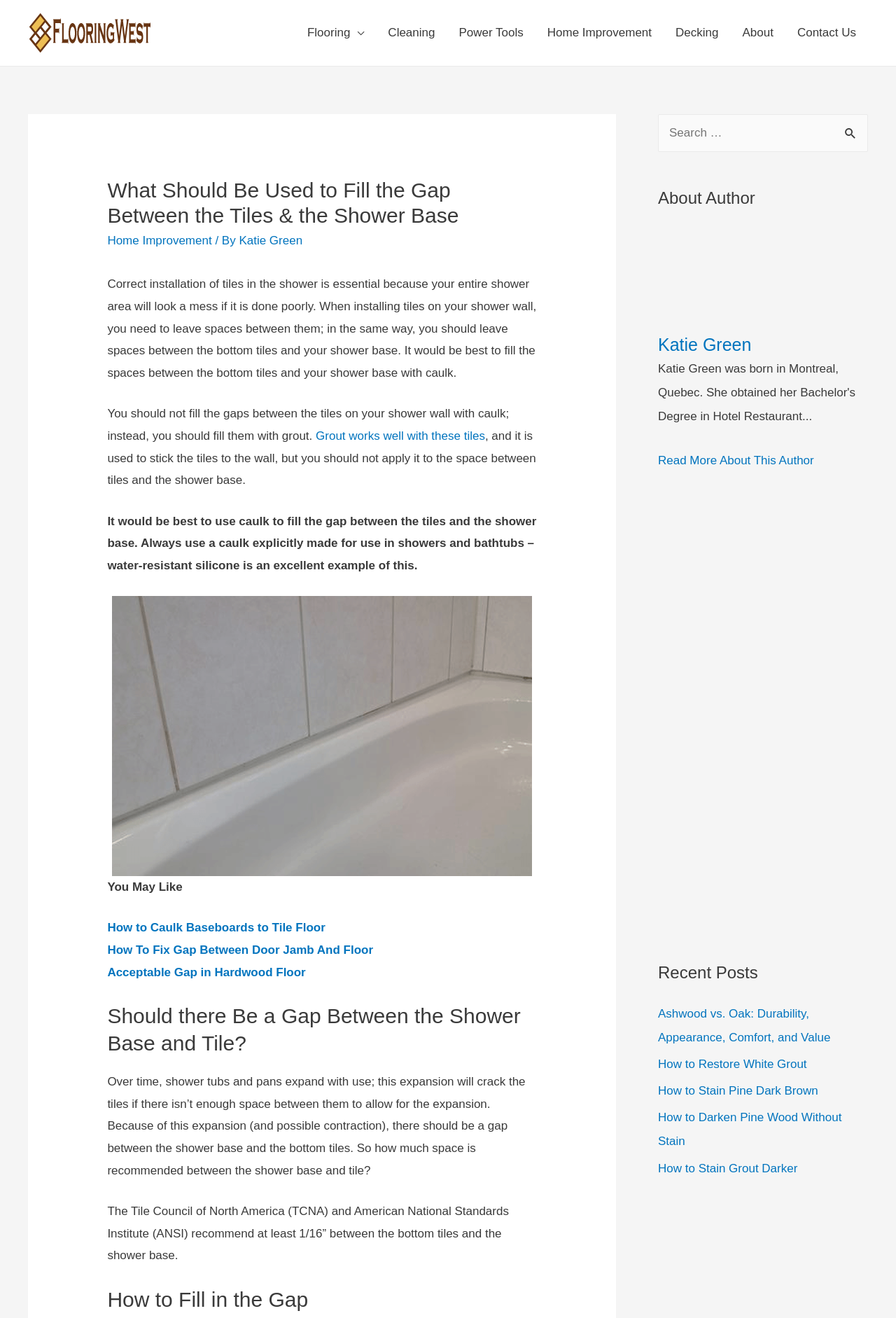Explain the webpage in detail, including its primary components.

This webpage is about flooring and home improvement, specifically discussing the importance of correct tile installation in showers. At the top, there is a logo and a navigation menu with links to various categories, including "Flooring", "Cleaning", "Power Tools", "Home Improvement", "Decking", "About", and "Contact Us".

Below the navigation menu, there is a header section with a title "What Should Be Used to Fill the Gap Between the Tiles & the Shower Base" and a subheading "By Katie Green". The main content of the webpage is divided into several sections, each discussing a specific aspect of tile installation in showers.

The first section explains the importance of leaving spaces between tiles and the shower base, and recommends using caulk to fill these gaps. There is an image illustrating this point. The next section discusses the difference between using caulk and grout, and explains why caulk is better suited for filling gaps between tiles and the shower base.

The webpage then addresses the question of whether there should be a gap between the shower base and tile, citing the recommendations of the Tile Council of North America (TCNA) and American National Standards Institute (ANSI). The final section provides guidance on how to fill in the gap between the shower base and tile.

On the right-hand side of the webpage, there is a search bar and a section about the author, Katie Green, with a link to read more about her. Below this, there is an advertisement and a section listing recent posts, with links to other articles on related topics.